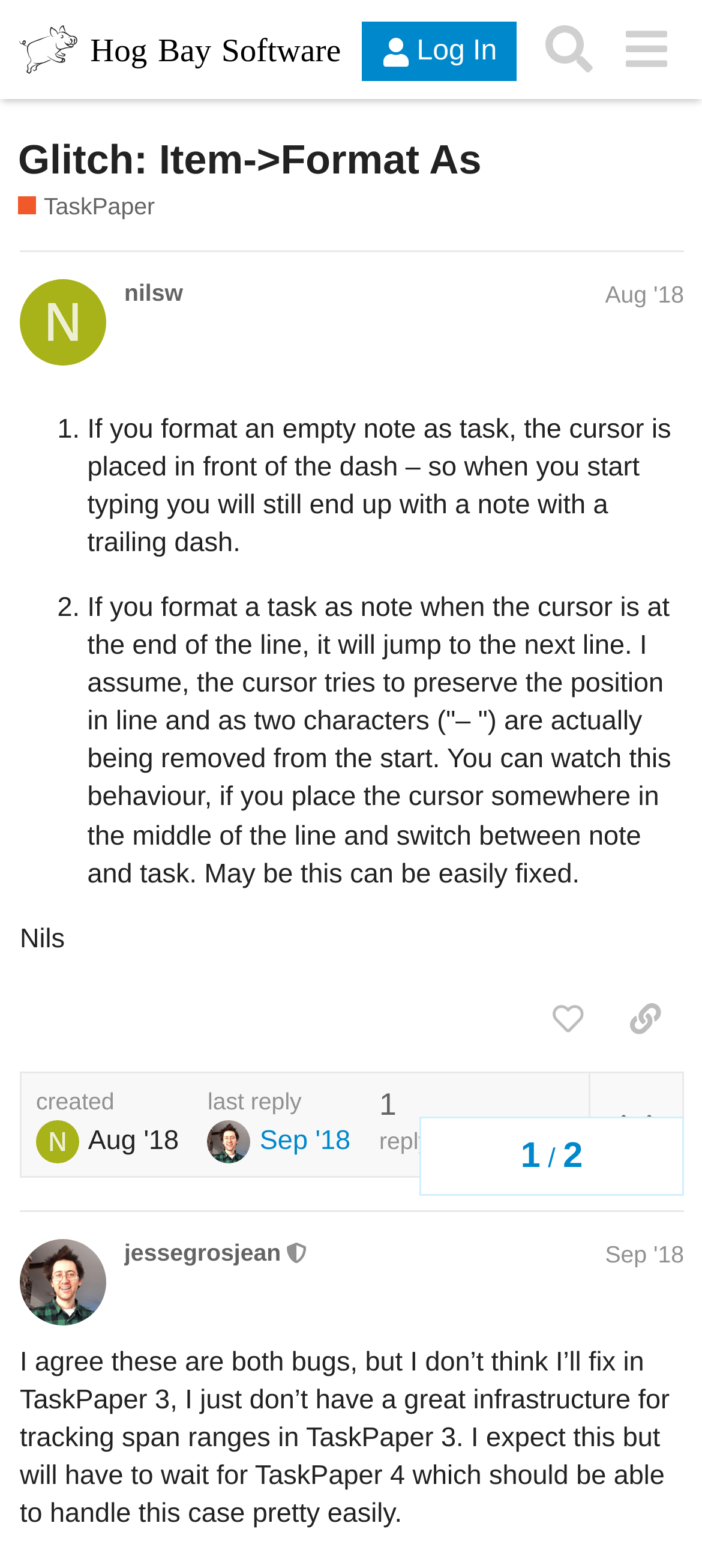How many posts are there in this topic?
Based on the visual, give a brief answer using one word or a short phrase.

2